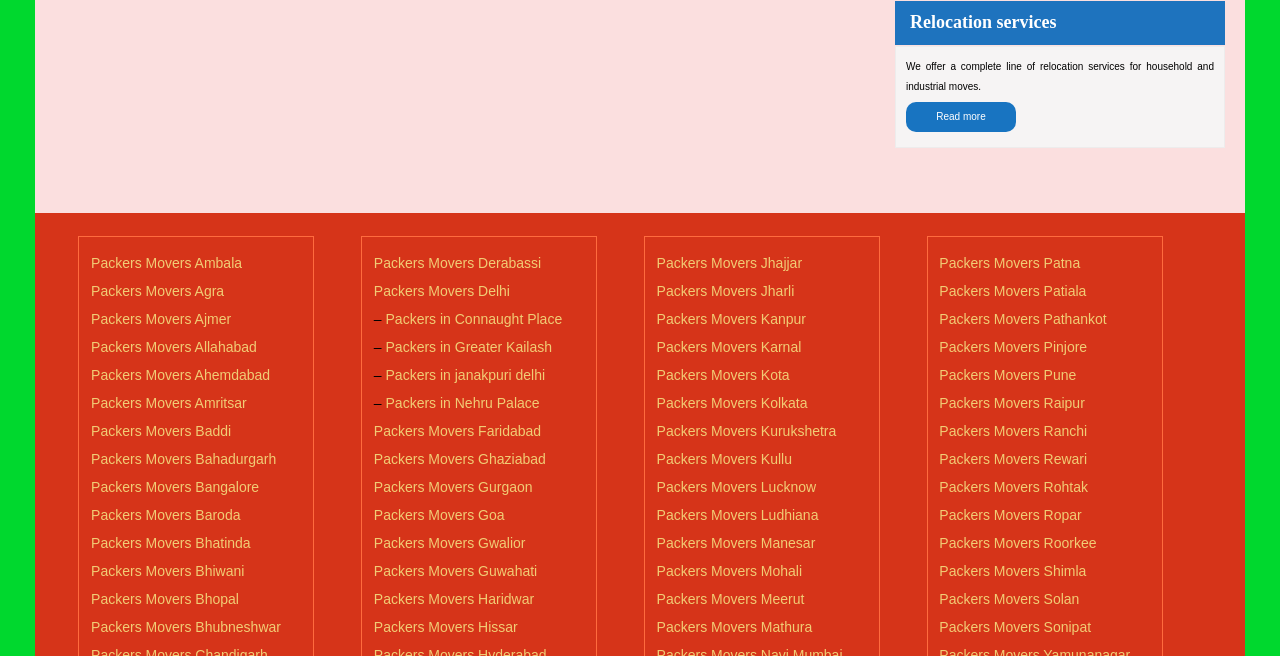Locate the bounding box coordinates of the element that should be clicked to execute the following instruction: "Check Packers Movers Patna".

[0.734, 0.388, 0.844, 0.412]